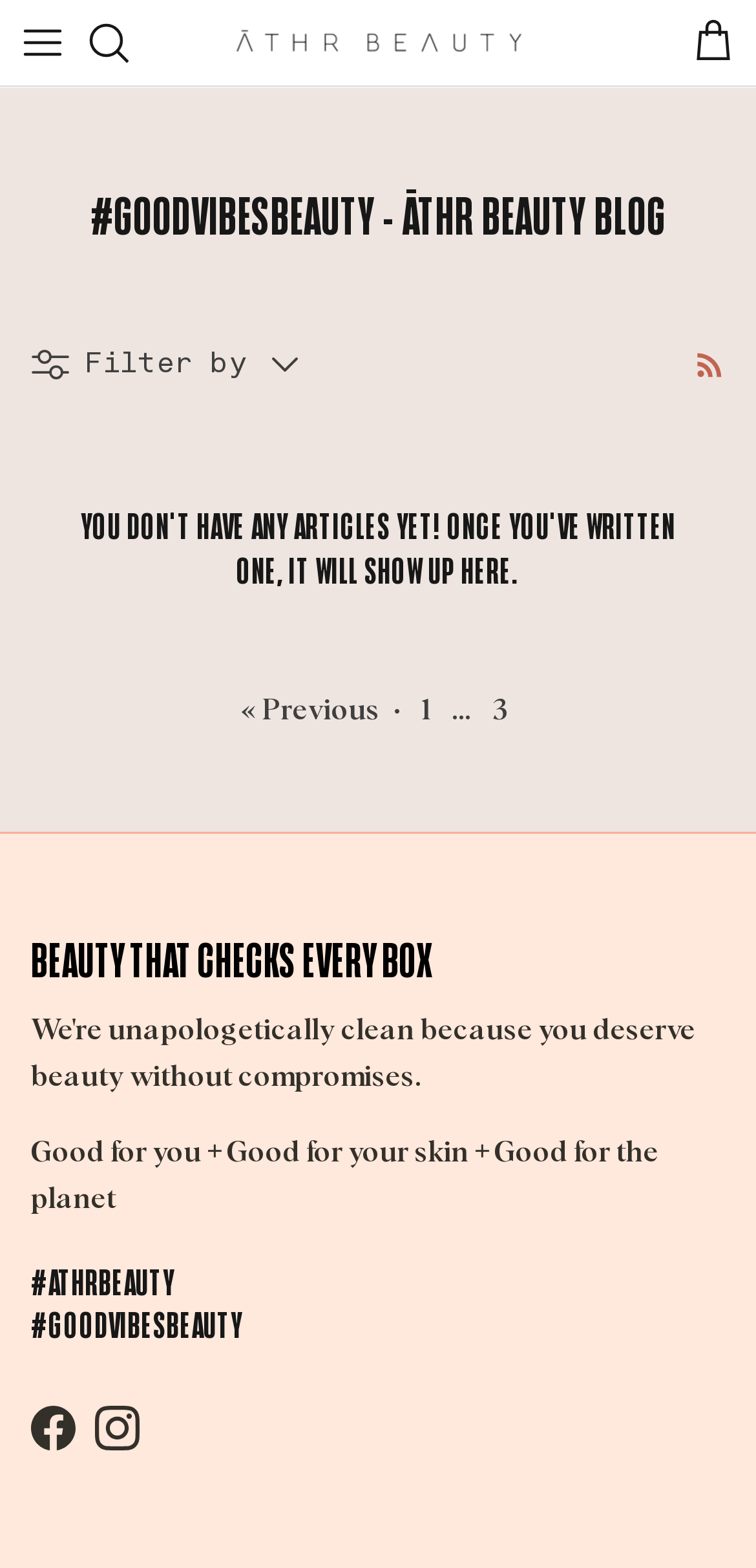Based on the element description "« Previous", predict the bounding box coordinates of the UI element.

[0.318, 0.444, 0.503, 0.463]